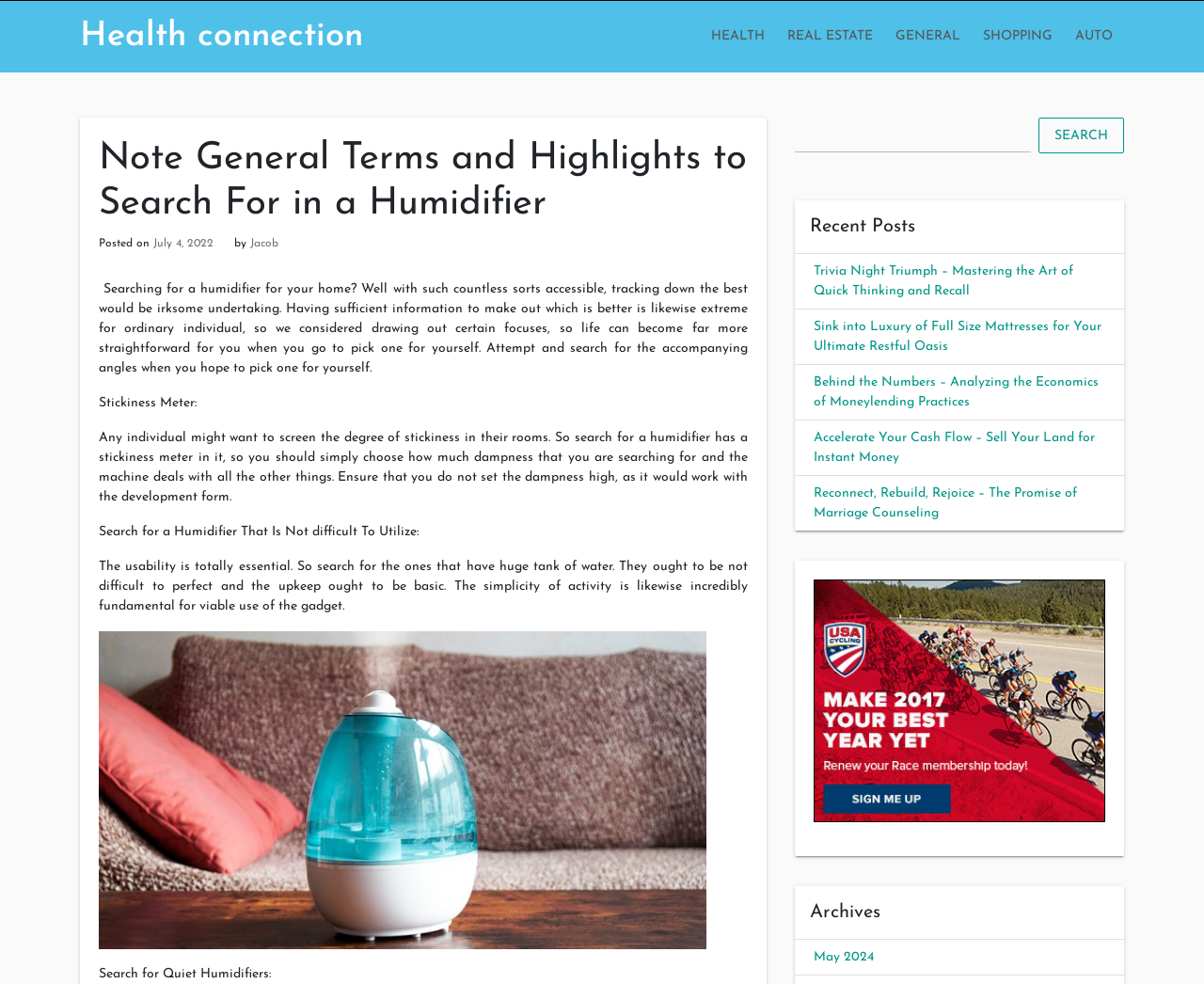Locate the bounding box coordinates of the area that needs to be clicked to fulfill the following instruction: "Search for something in the search box". The coordinates should be in the format of four float numbers between 0 and 1, namely [left, top, right, bottom].

[0.66, 0.12, 0.856, 0.156]